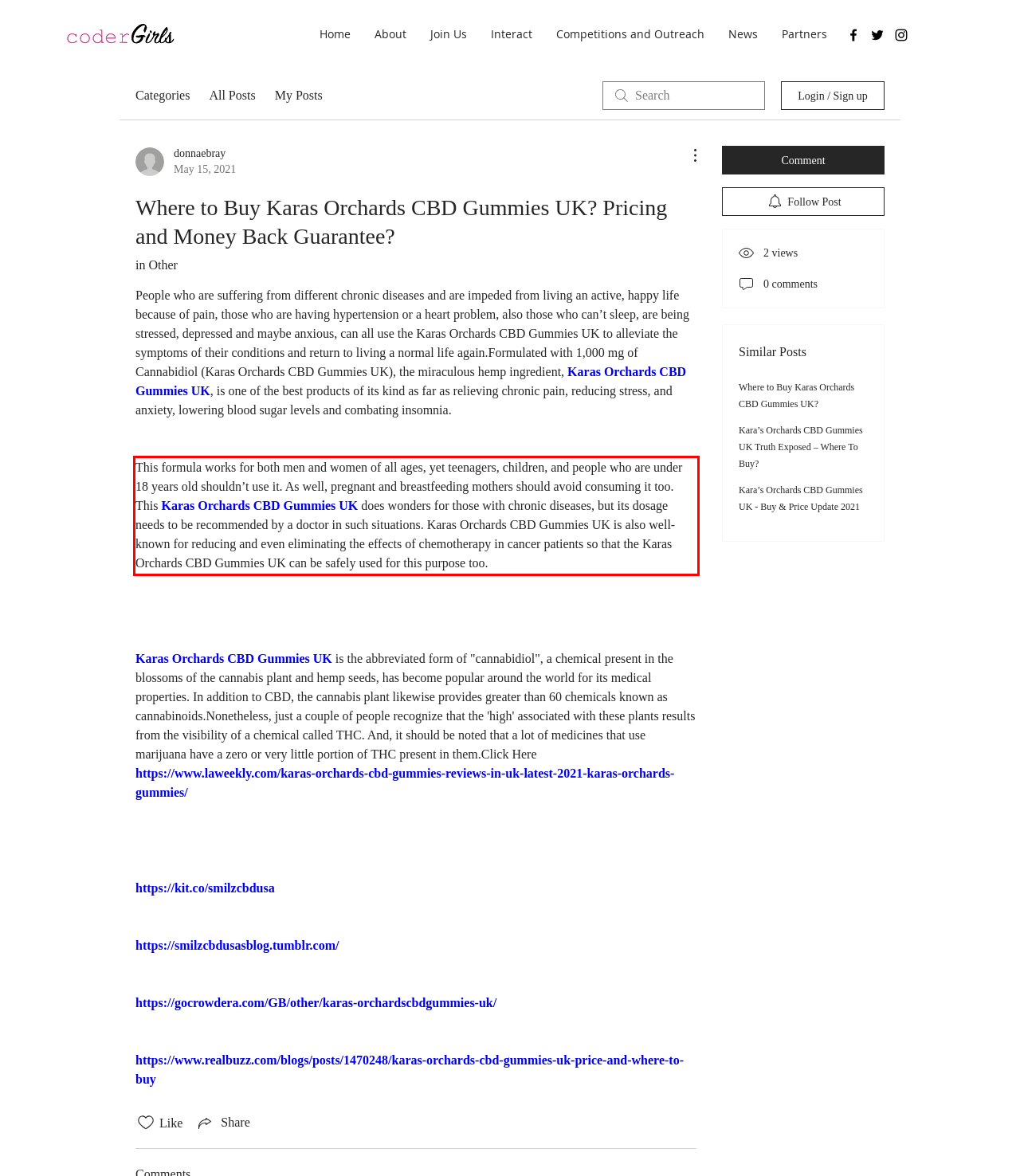Observe the screenshot of the webpage, locate the red bounding box, and extract the text content within it.

This formula works for both men and women of all ages, yet teenagers, children, and people who are under 18 years old shouldn’t use it. As well, pregnant and breastfeeding mothers should avoid consuming it too. This Karas Orchards CBD Gummies UK does wonders for those with chronic diseases, but its dosage needs to be recommended by a doctor in such situations. Karas Orchards CBD Gummies UK is also well-known for reducing and even eliminating the effects of chemotherapy in cancer patients so that the Karas Orchards CBD Gummies UK can be safely used for this purpose too.